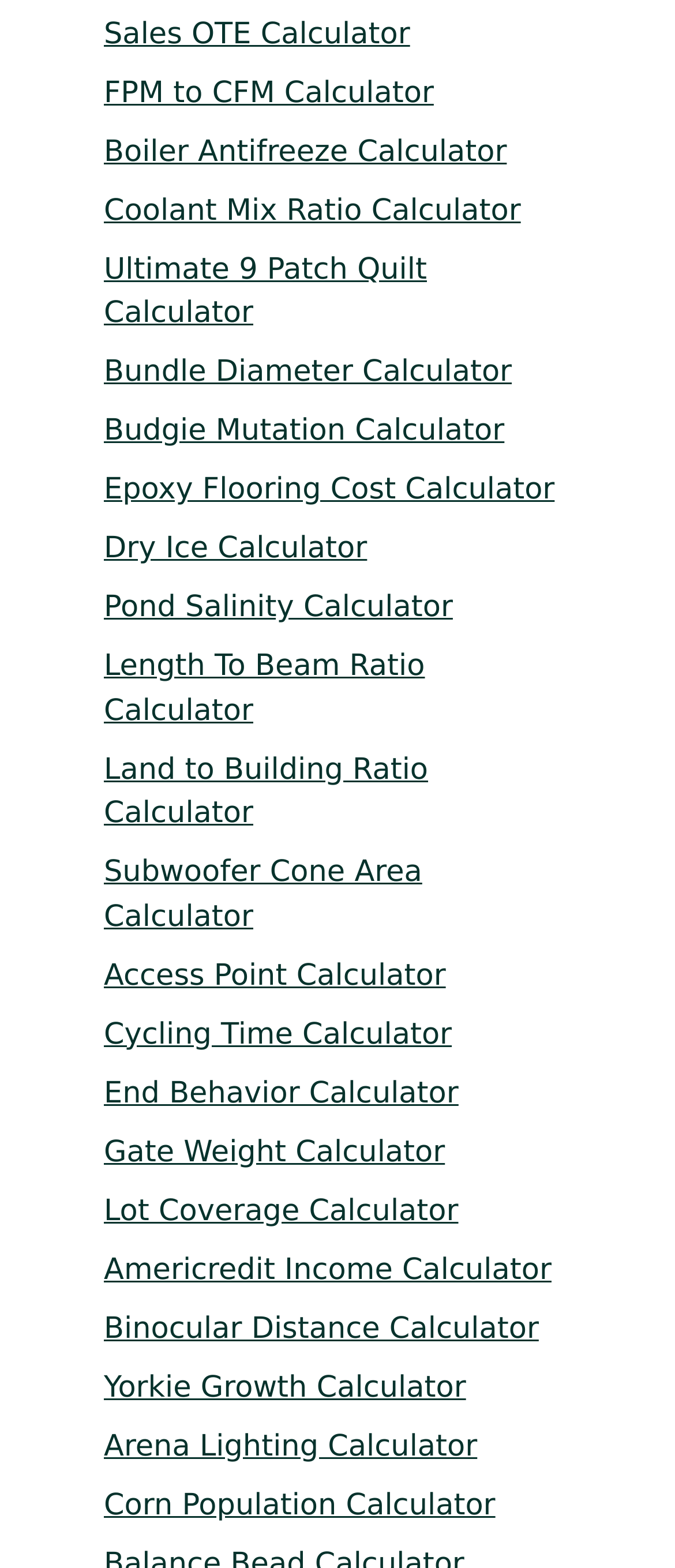Are all calculators related to finance?
Please interpret the details in the image and answer the question thoroughly.

I examined the list of links on the webpage and found calculators with topics such as quilting, subwoofer cone area, and pond salinity, which are not related to finance. Therefore, not all calculators on this webpage are related to finance.